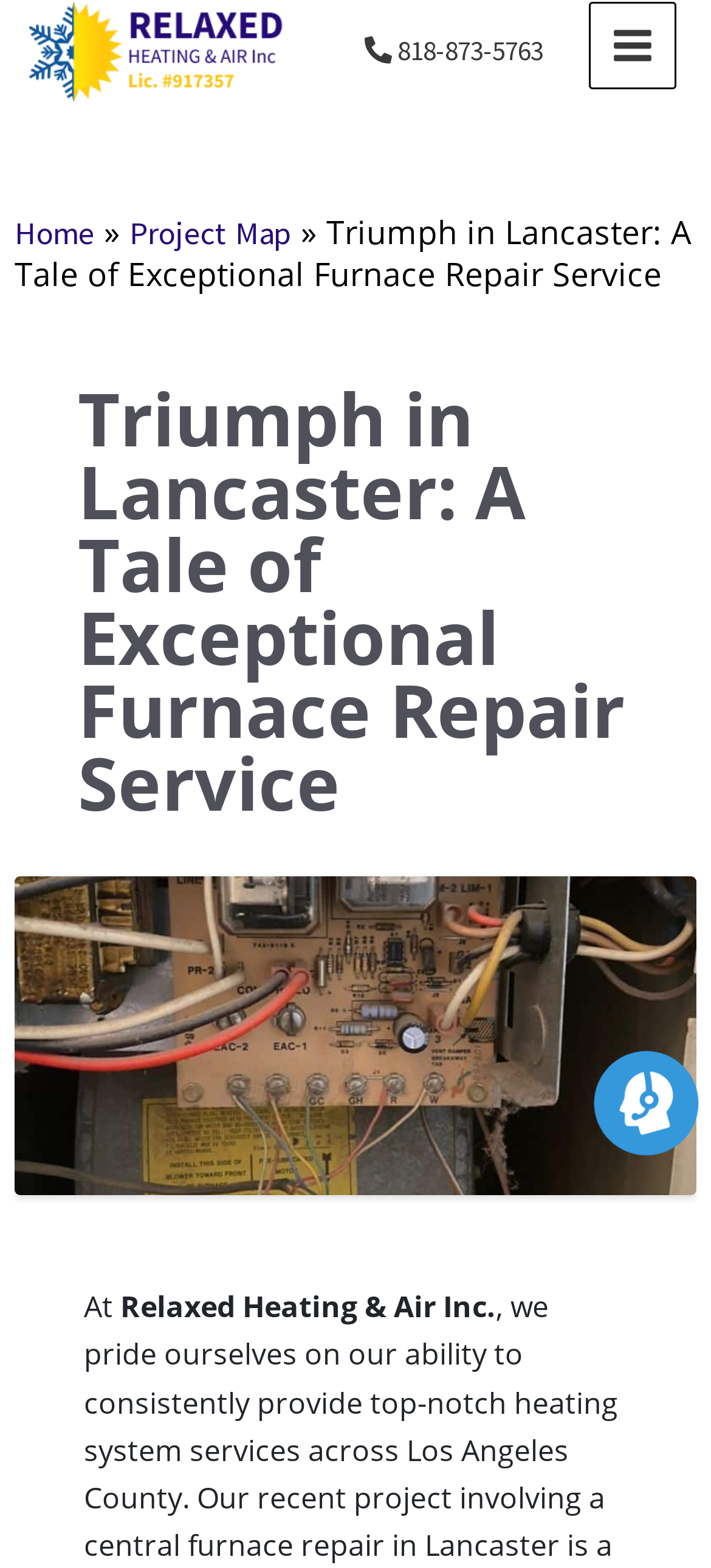What is the phone number on the top right?
Please provide a single word or phrase as your answer based on the screenshot.

818-873-5763